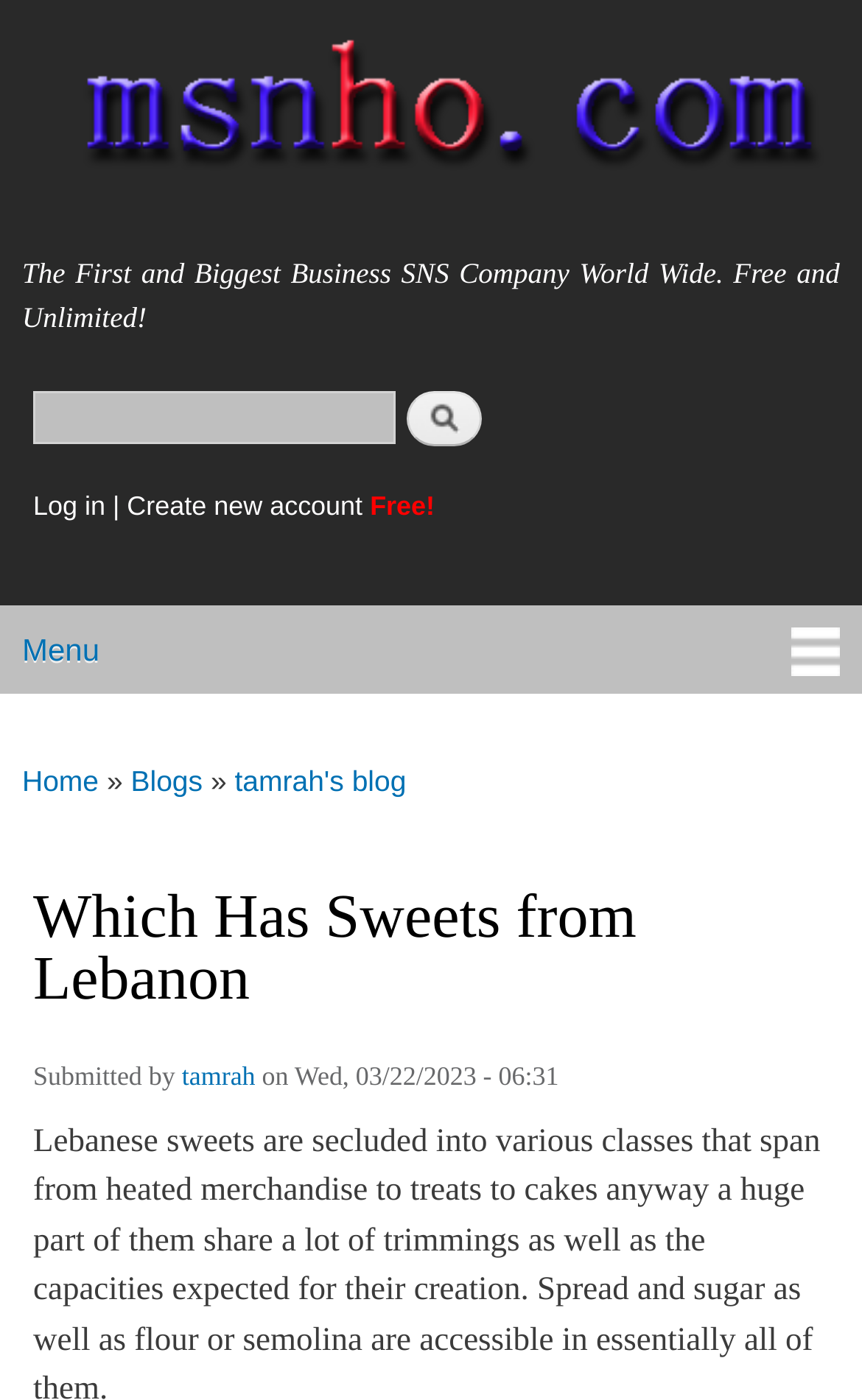Find and indicate the bounding box coordinates of the region you should select to follow the given instruction: "Search for something".

[0.038, 0.28, 0.459, 0.318]